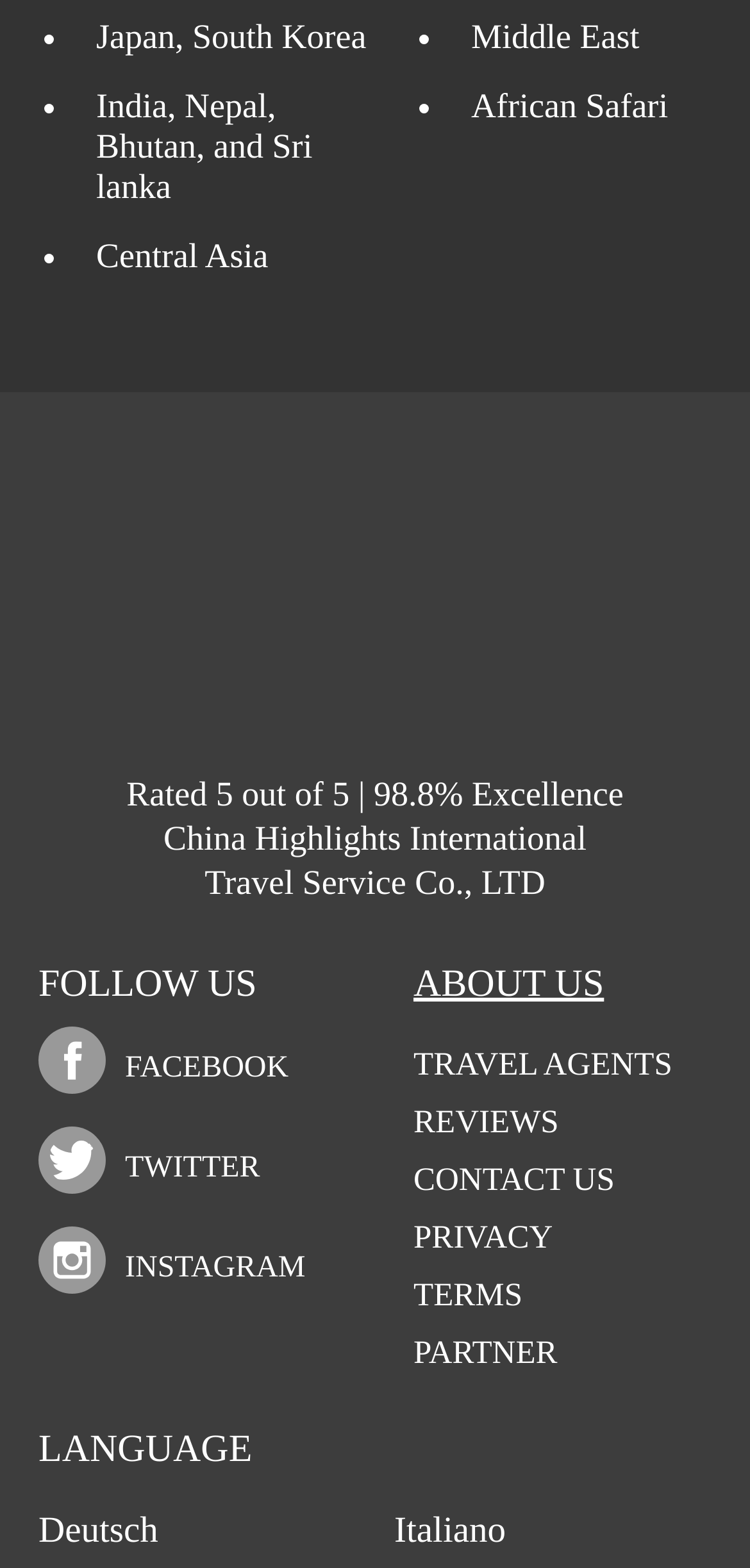Highlight the bounding box of the UI element that corresponds to this description: "About Us".

[0.551, 0.614, 0.805, 0.641]